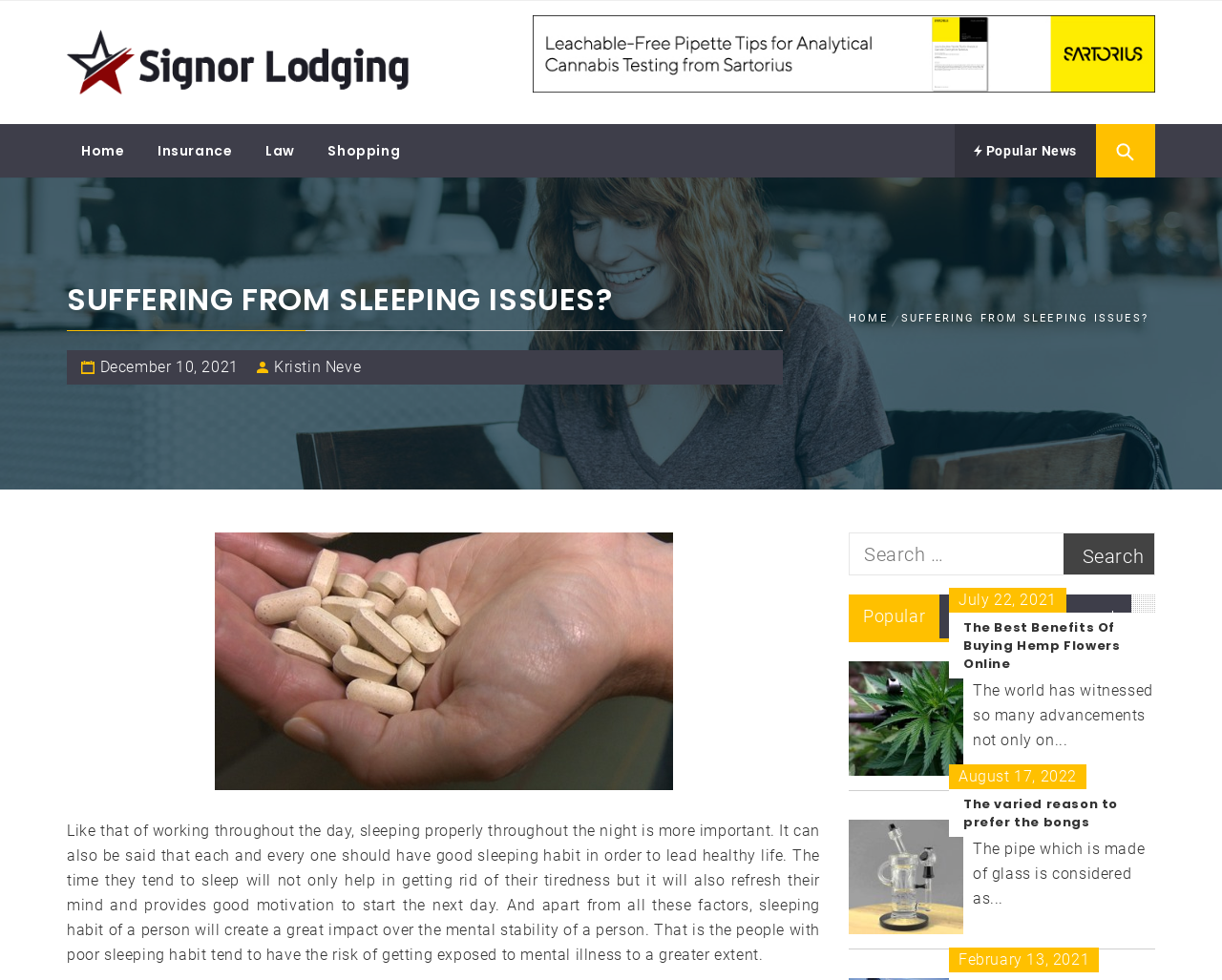Analyze the image and provide a detailed answer to the question: What are the tabs available in the tab list?

The webpage contains a tab list with three tabs: Popular, Recent, and Comment. These tabs allow users to filter and view articles based on their popularity, recency, or comments.